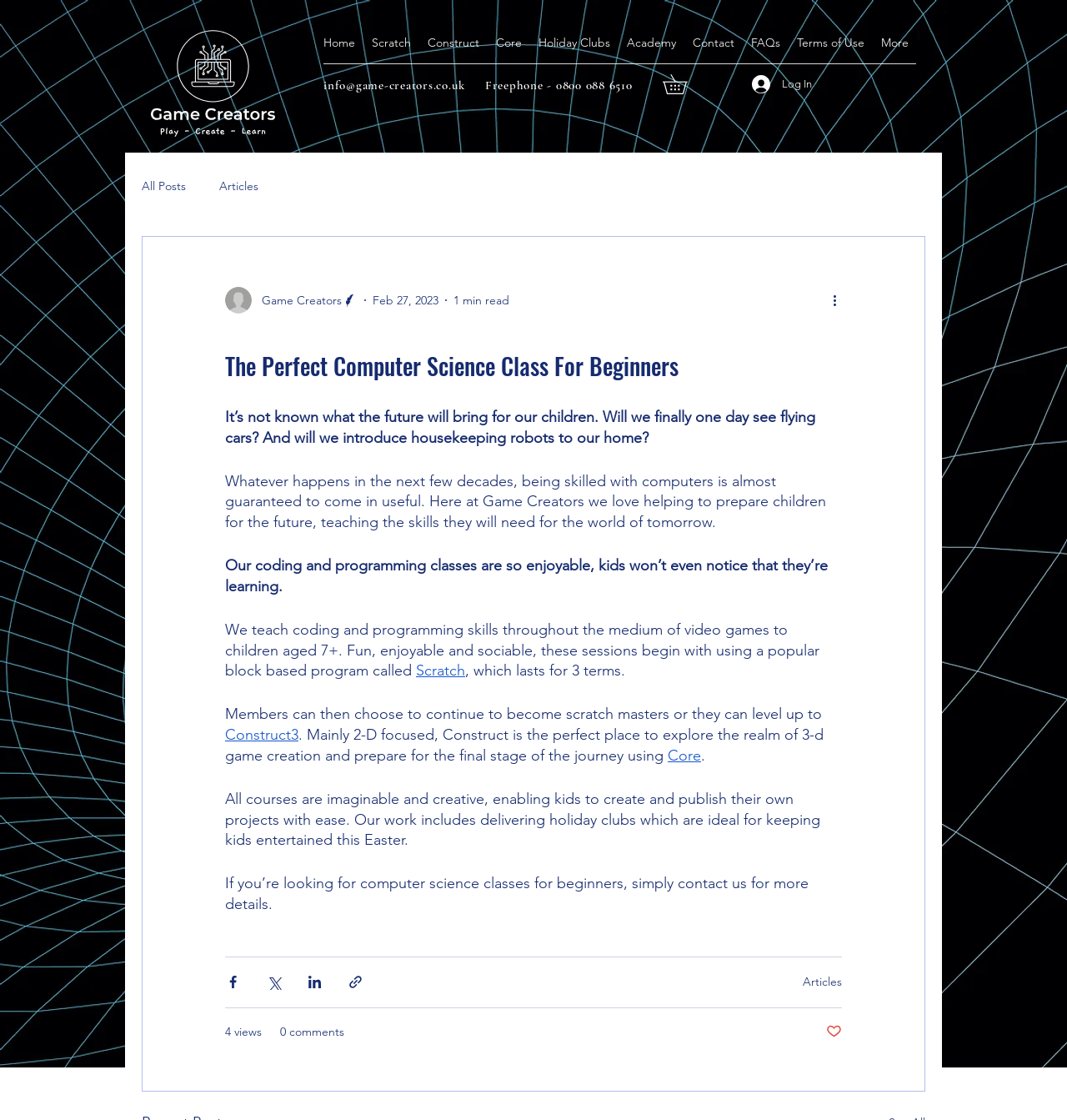What is the contact email of the website?
Answer the question with as much detail as you can, using the image as a reference.

The contact email of the website is located at the top right corner of the webpage, and it is a link with the text 'info@game-creators.co.uk'.